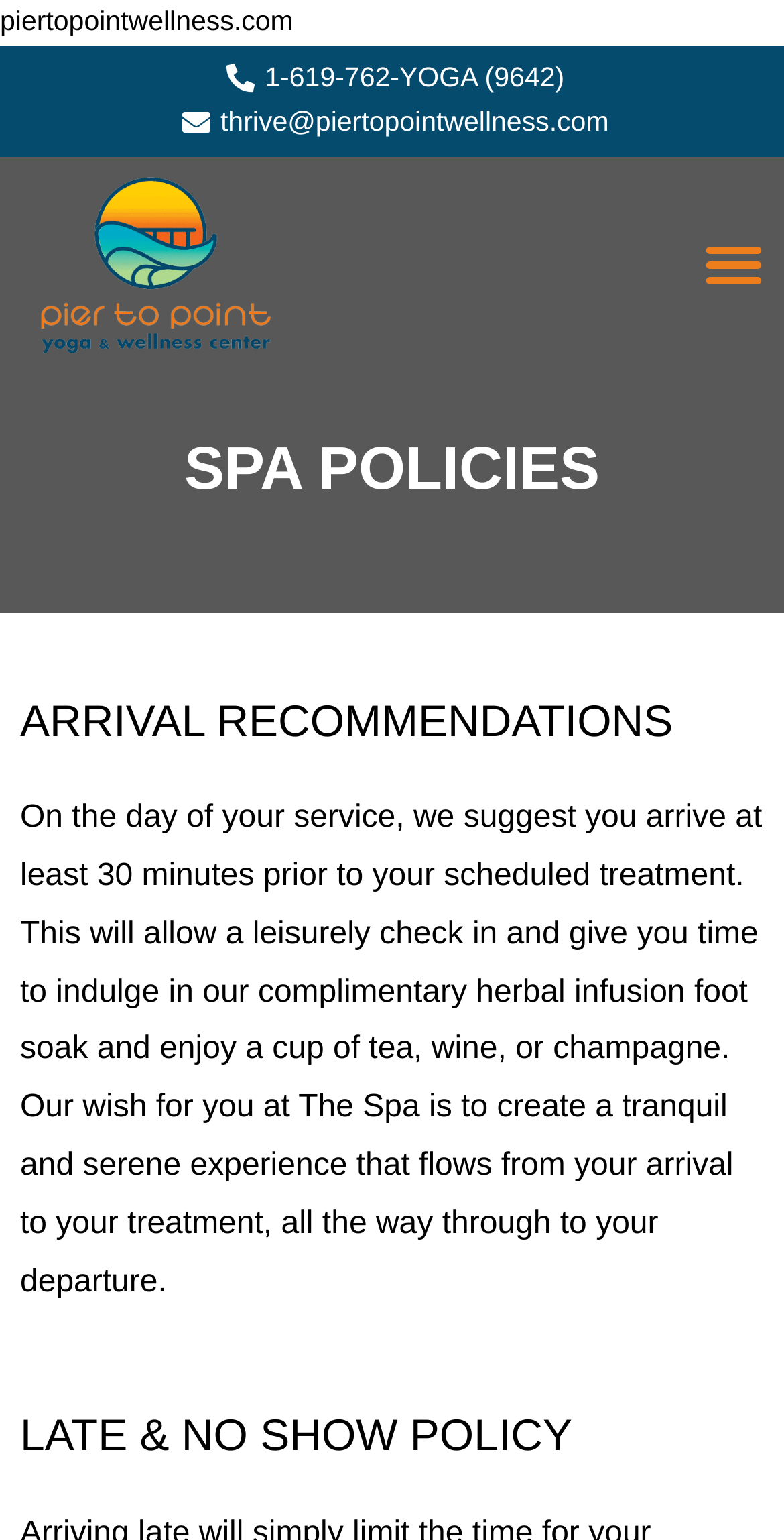Respond to the following question with a brief word or phrase:
What is the policy for late or no-show appointments?

Late & No Show Policy